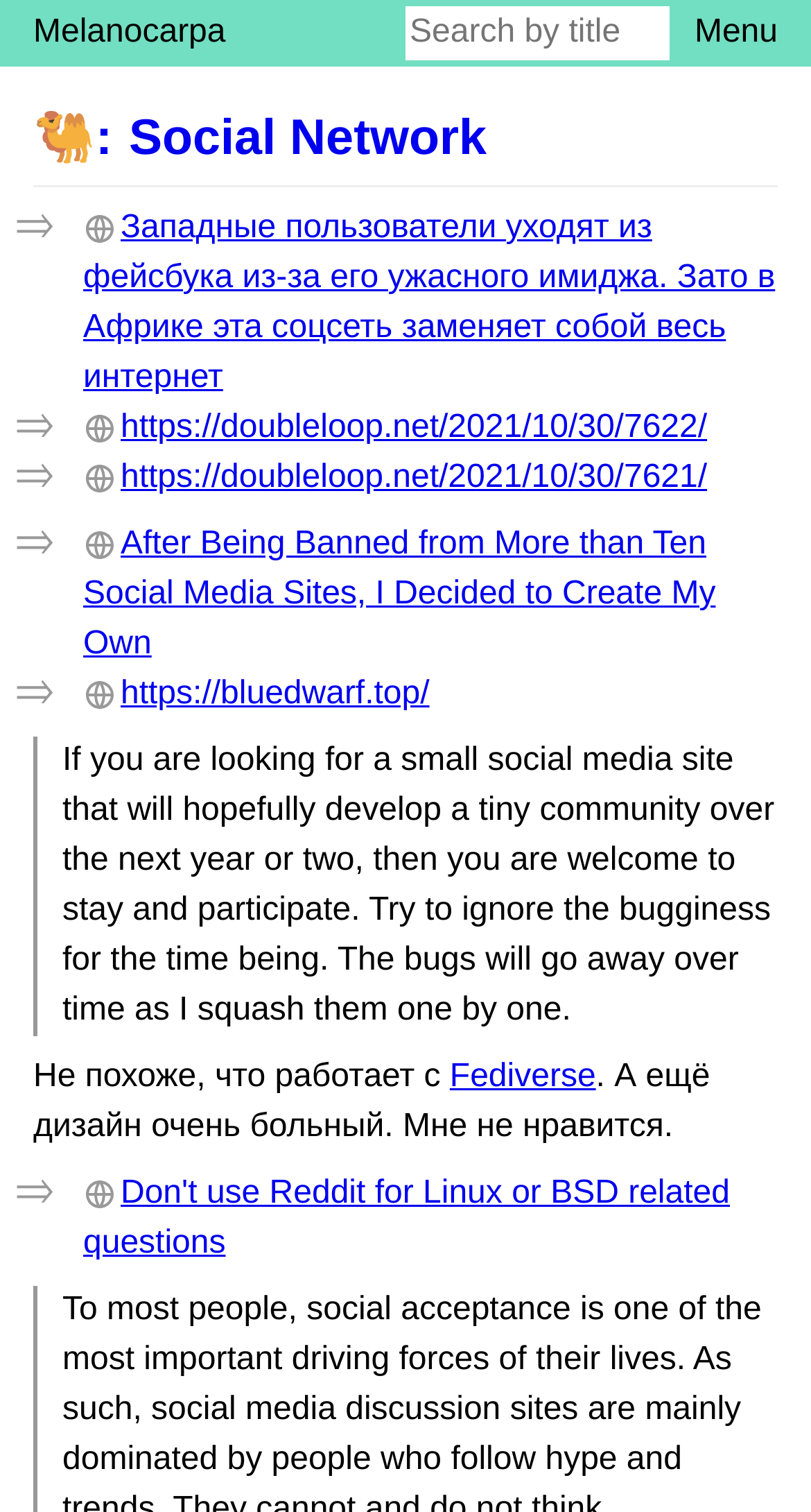How many links are in the list?
Analyze the image and provide a thorough answer to the question.

The list contains 5 links, which can be identified by their element types and OCR text. The links are 'Западные пользователи...', 'https://doubleloop.net/2021/10/30/7622/', 'https://doubleloop.net/2021/10/30/7621/', 'After Being Banned from More than Ten Social Media Sites...', and 'https://bluedwarf.top/'.